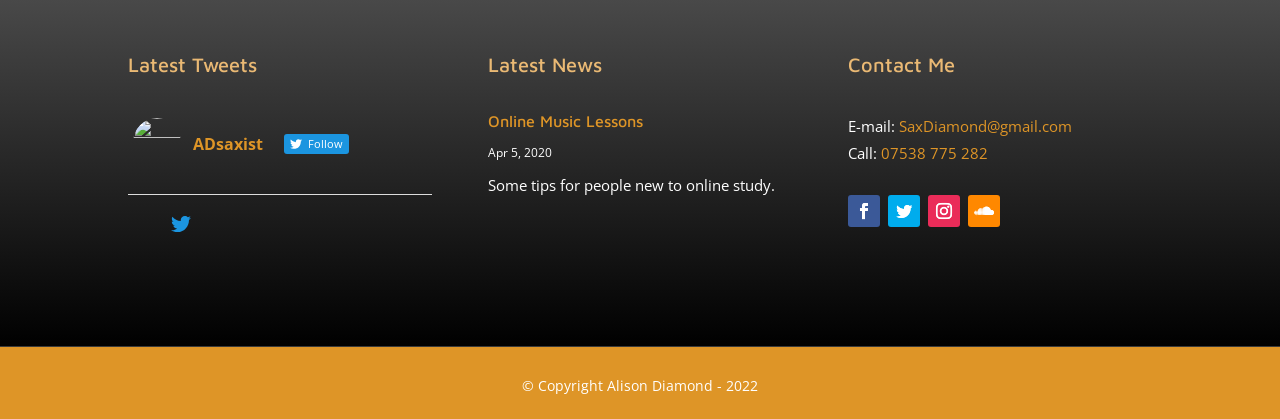Kindly determine the bounding box coordinates for the clickable area to achieve the given instruction: "View latest tweets".

[0.1, 0.131, 0.337, 0.202]